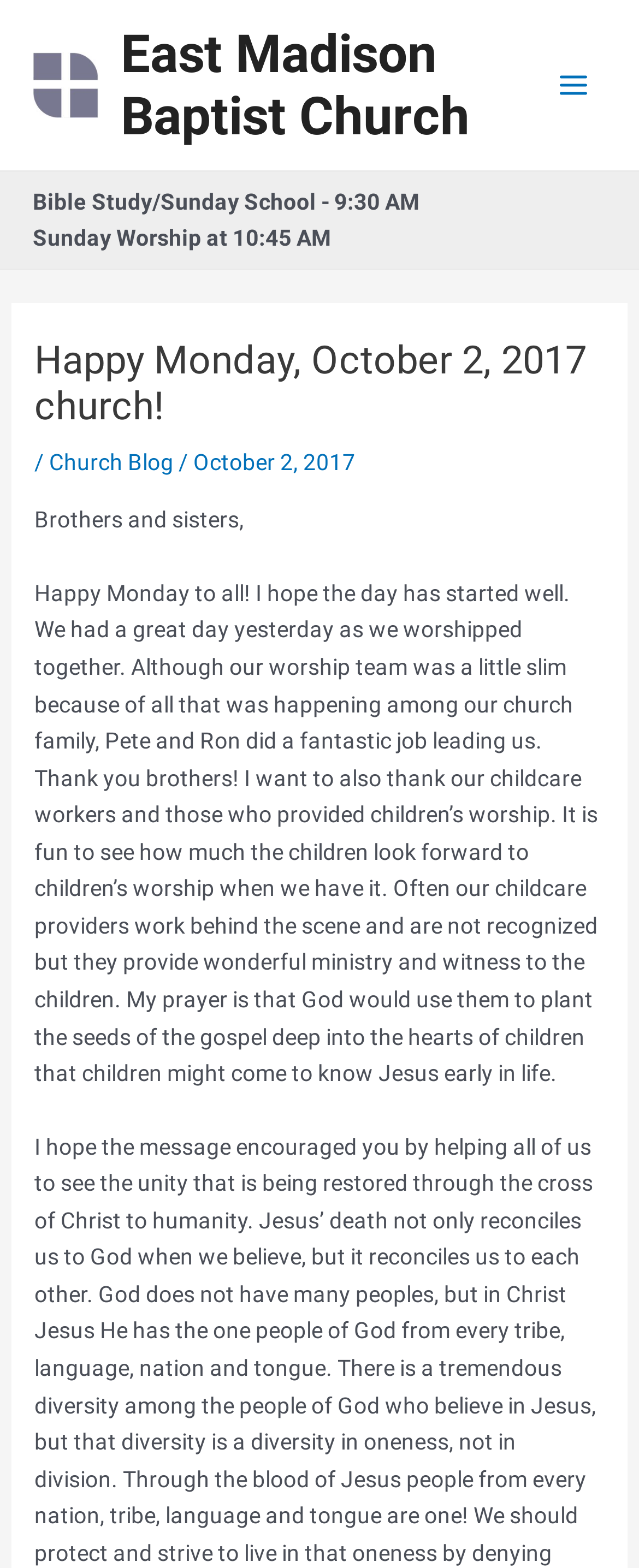Provide the bounding box coordinates of the HTML element this sentence describes: "Main Menu". The bounding box coordinates consist of four float numbers between 0 and 1, i.e., [left, top, right, bottom].

[0.845, 0.033, 0.949, 0.075]